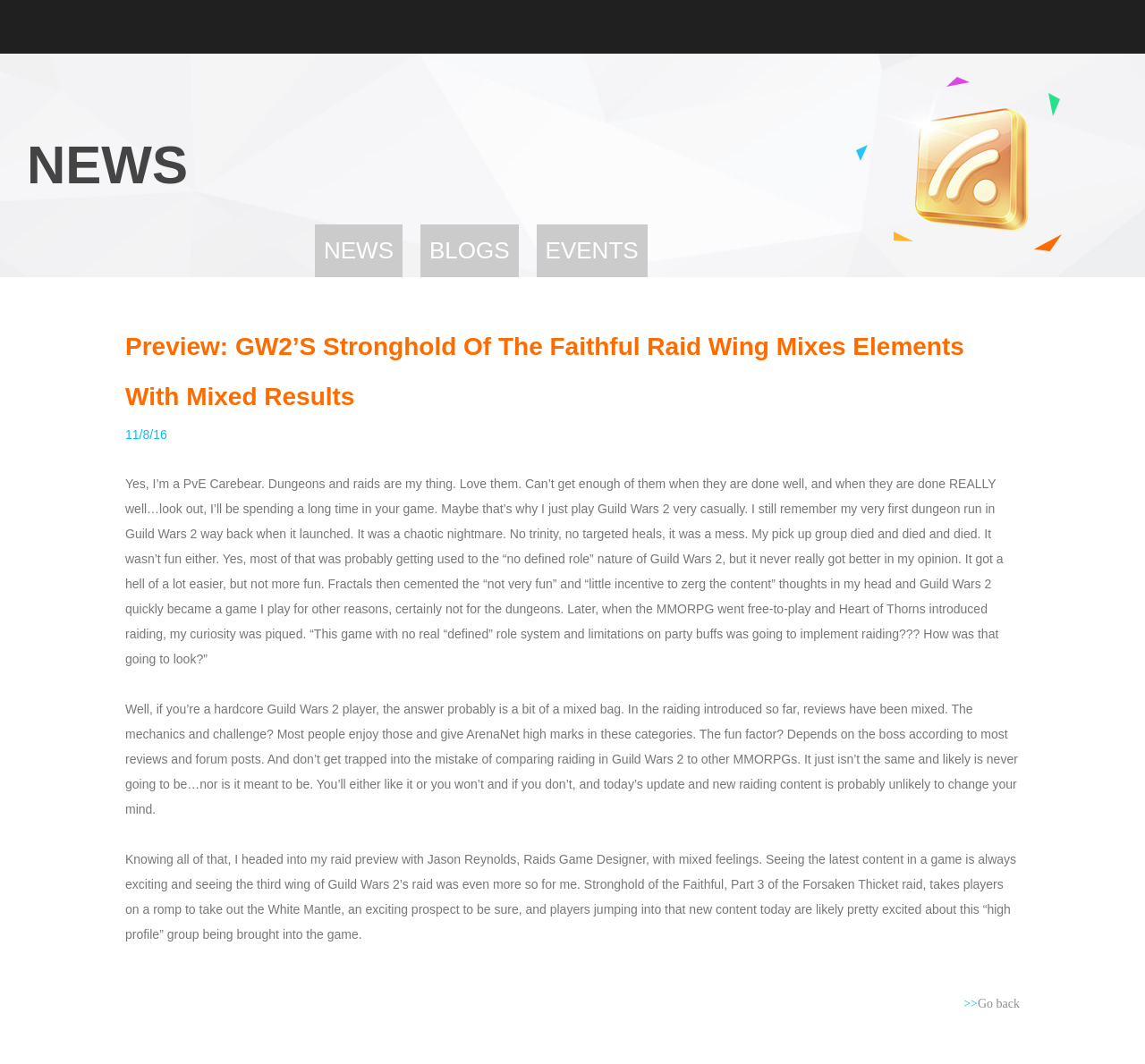Give a concise answer using only one word or phrase for this question:
Is there a 'back' or 'previous' button on the webpage?

Yes